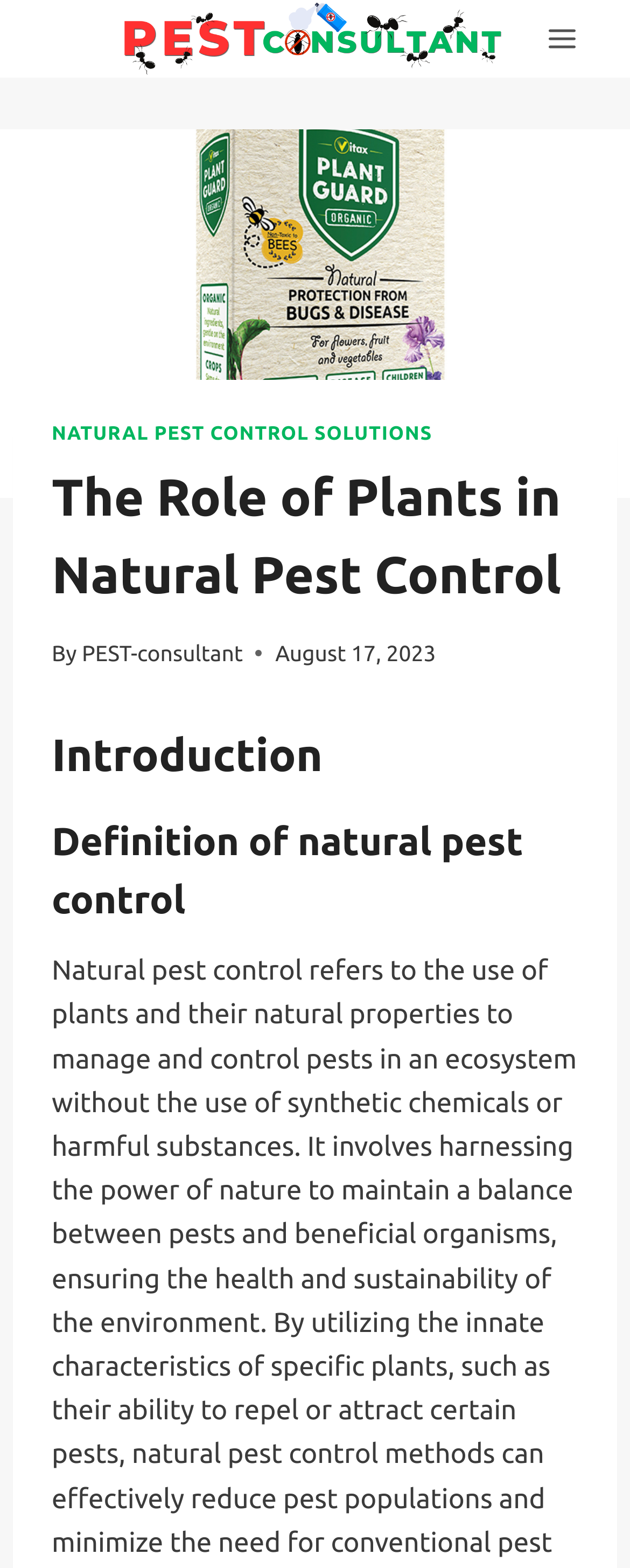Determine the main headline from the webpage and extract its text.

The Role of Plants in Natural Pest Control